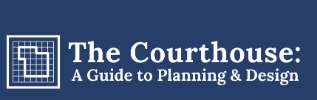Explain the details of the image you are viewing.

The image features the title and subtitle from a web page dedicated to courthouse planning and design. The main title reads "The Courthouse," presented in a large, bold, white font against a deep blue background, which conveys a professional and authoritative tone. Below the title, the subtitle "A Guide to Planning & Design" is displayed, emphasizing the purpose of the content as a resource for those involved in the architectural and functional planning of courthouse facilities. The overall design is clean and structured, reflecting the careful consideration and functionality essential in judicial architectural planning.